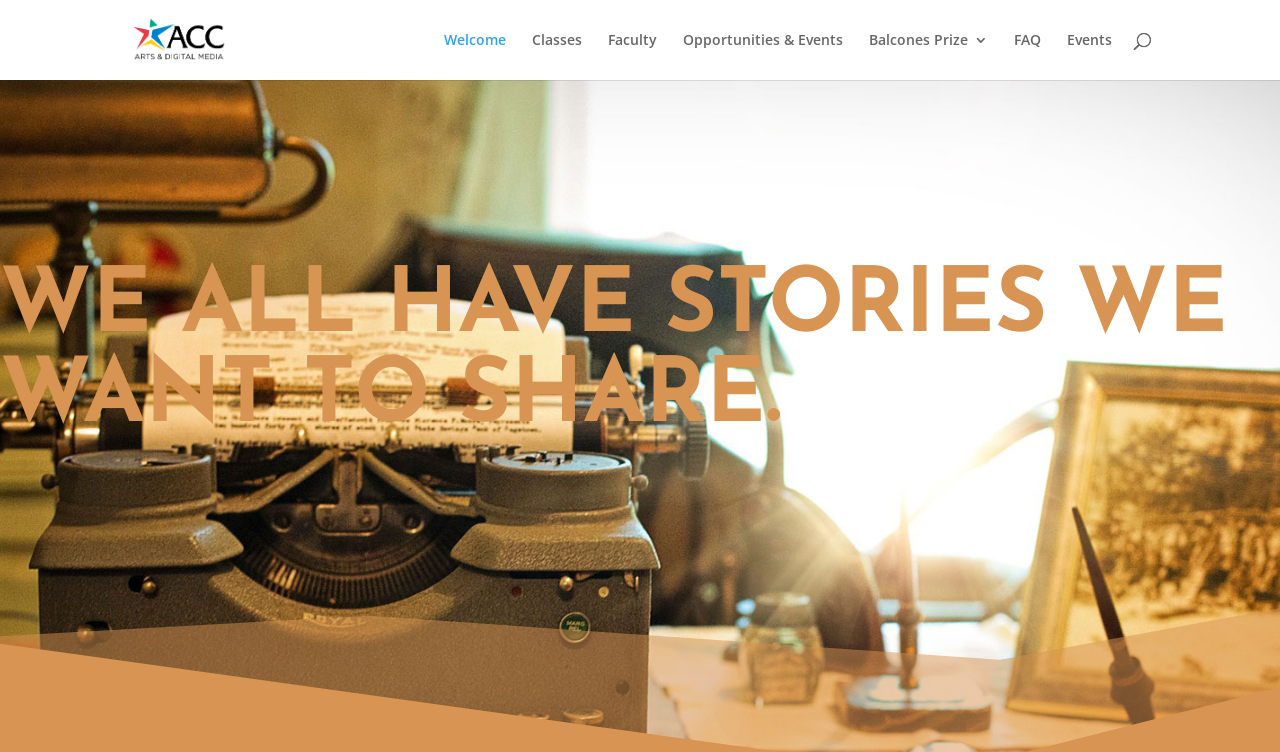Provide an in-depth caption for the elements present on the webpage.

The webpage is about the Creative Writing Department, with a prominent link and image at the top left corner, both labeled "Creative Writing Department". 

Below this, there is a row of links, including "Welcome", "Classes", "Faculty", "Opportunities & Events", "Balcones Prize 3", "FAQ", and "Events", which are positioned horizontally from left to right, taking up most of the width of the page. 

At the very top of the page, there is a search bar that spans almost the entire width of the page. 

The main content of the page is a large block of text that occupies most of the page's height, with the title "WE ALL HAVE STORIES WE WANT TO SHARE."